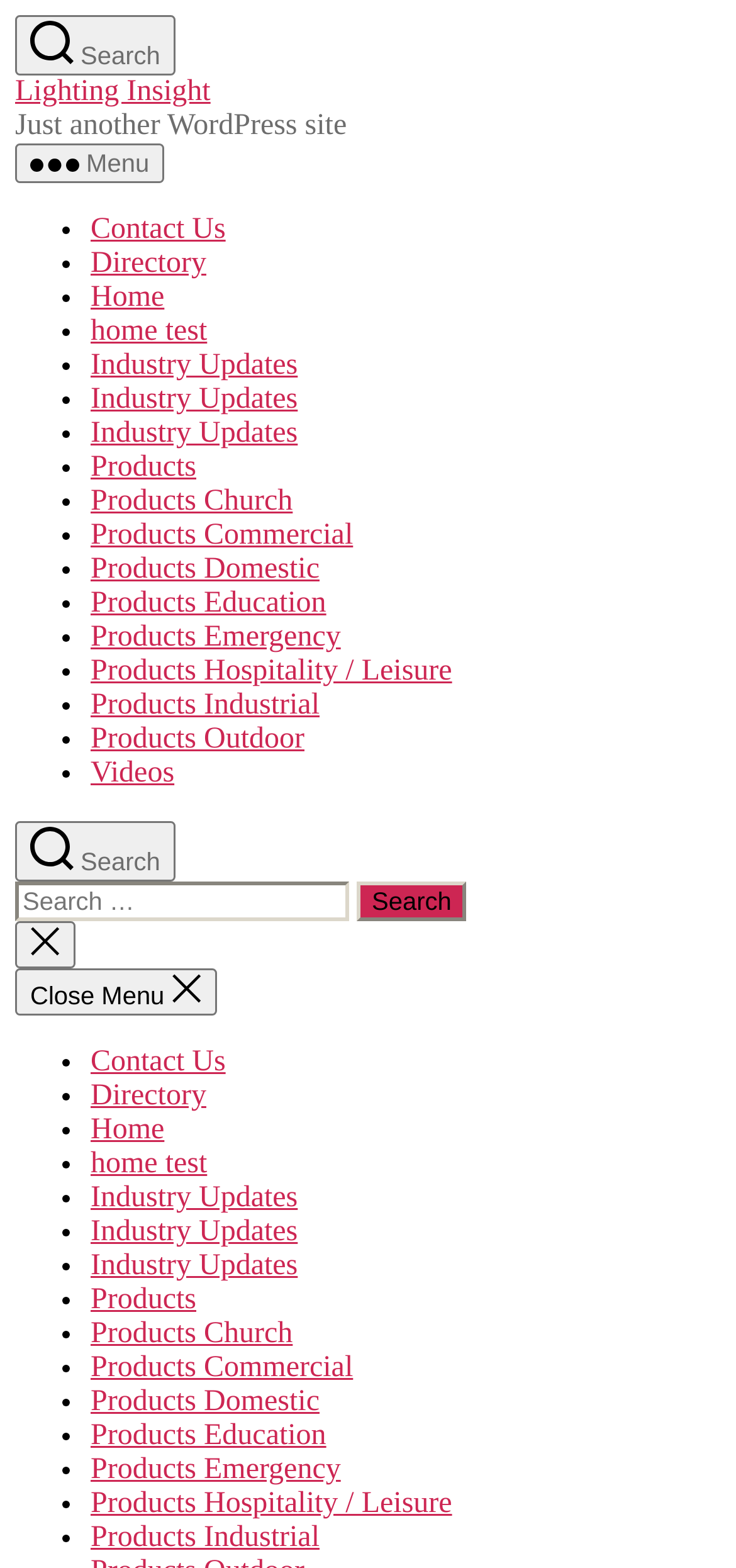What is the name of the website?
Please answer the question with a detailed response using the information from the screenshot.

The name of the website can be found in the link element with the text 'Lighting Insight' at the top of the page, which suggests that it is the title of the website.